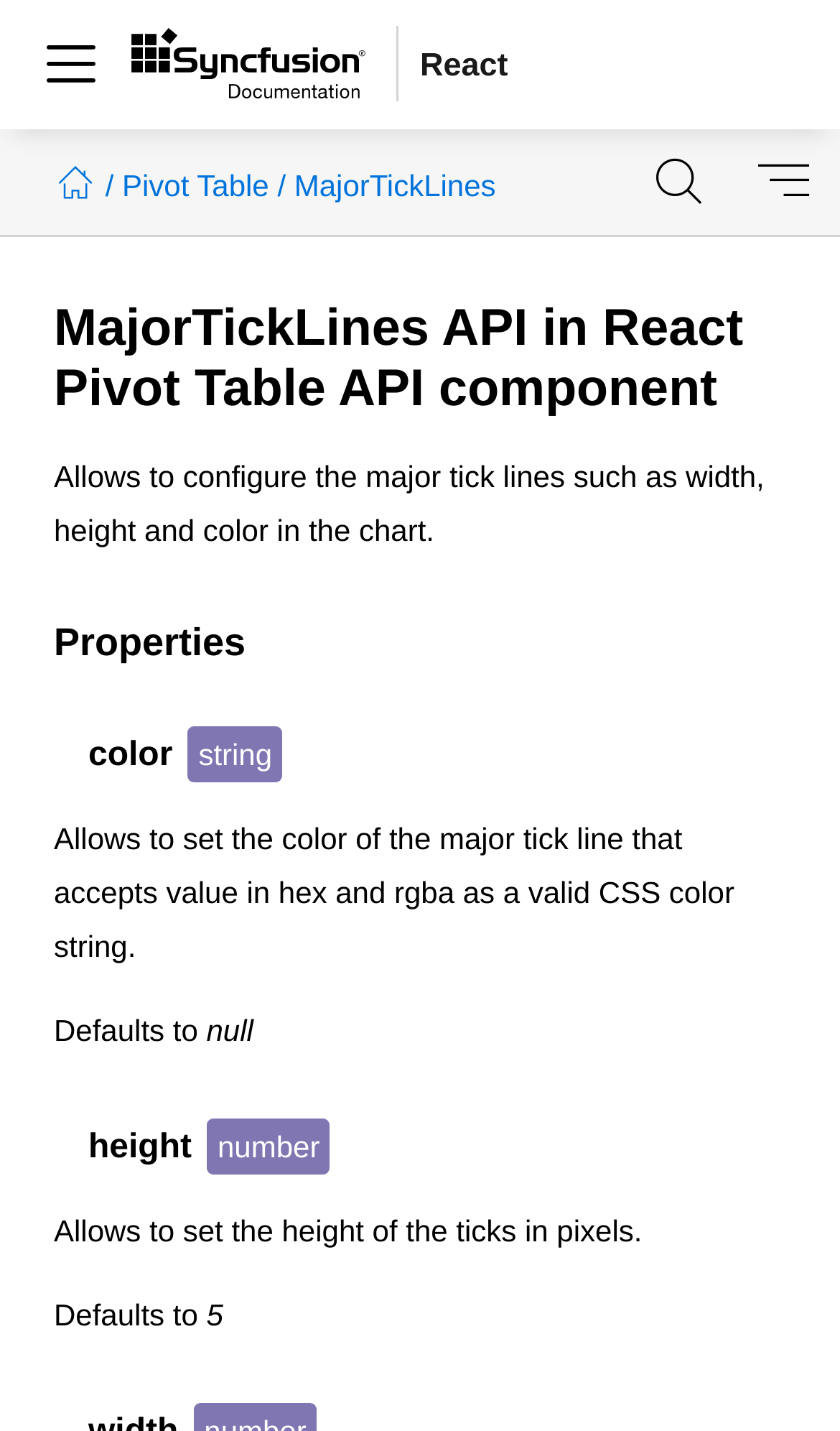Generate a thorough caption that explains the contents of the webpage.

The webpage is about the MajorTickLines API in React Pivot Table API component of Syncfusion Essential JS 2. At the top left, there is a link with an icon '\ue911', followed by another link with an icon '\ue90c' to the right. Next to these icons, there is a link '/ Pivot Table' and a static text '/ MajorTickLines'.

Below these elements, there is a heading that reads 'majorticklines permalink MajorTickLines API in React Pivot Table API component', which spans almost the entire width of the page. Underneath this heading, there is a link 'majorticklines permalink' and a static text that describes the purpose of the MajorTickLines API, which is to configure the major tick lines in the chart.

Further down, there are three headings: 'properties permalink Properties', 'color string', and 'height number'. Each of these headings has a corresponding link and static text that describes the properties of the MajorTickLines API. The 'color string' section explains that it allows setting the color of the major tick line, and the 'height number' section explains that it allows setting the height of the ticks in pixels. Each of these sections also mentions the default values for these properties.

There are a total of 5 links and 9 static text elements on the page, with the majority of them being located in the top half of the page. The layout is organized, with clear headings and concise text that explains the features of the MajorTickLines API.